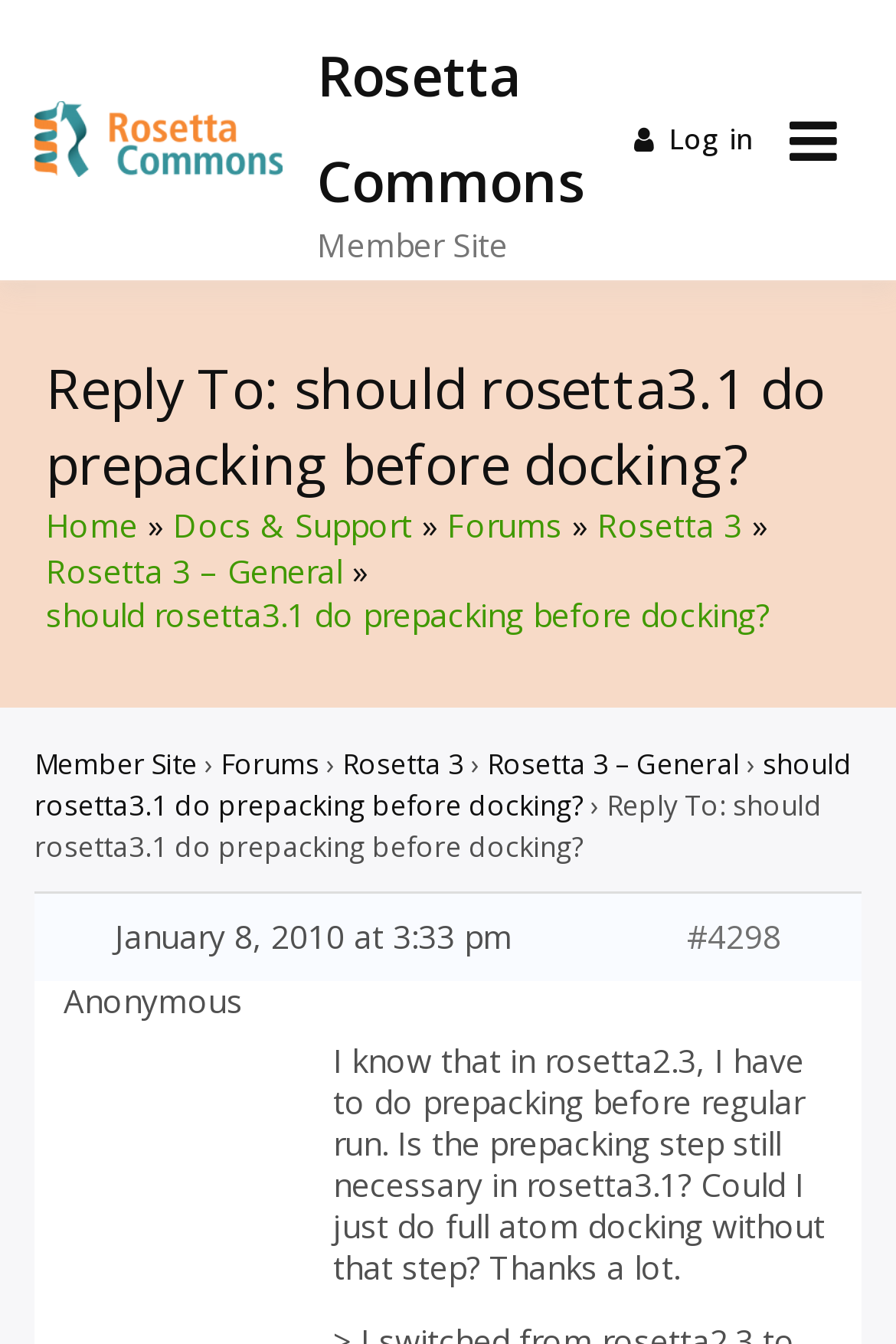Please give a concise answer to this question using a single word or phrase: 
What is the category of the current forum post?

Rosetta 3 – General